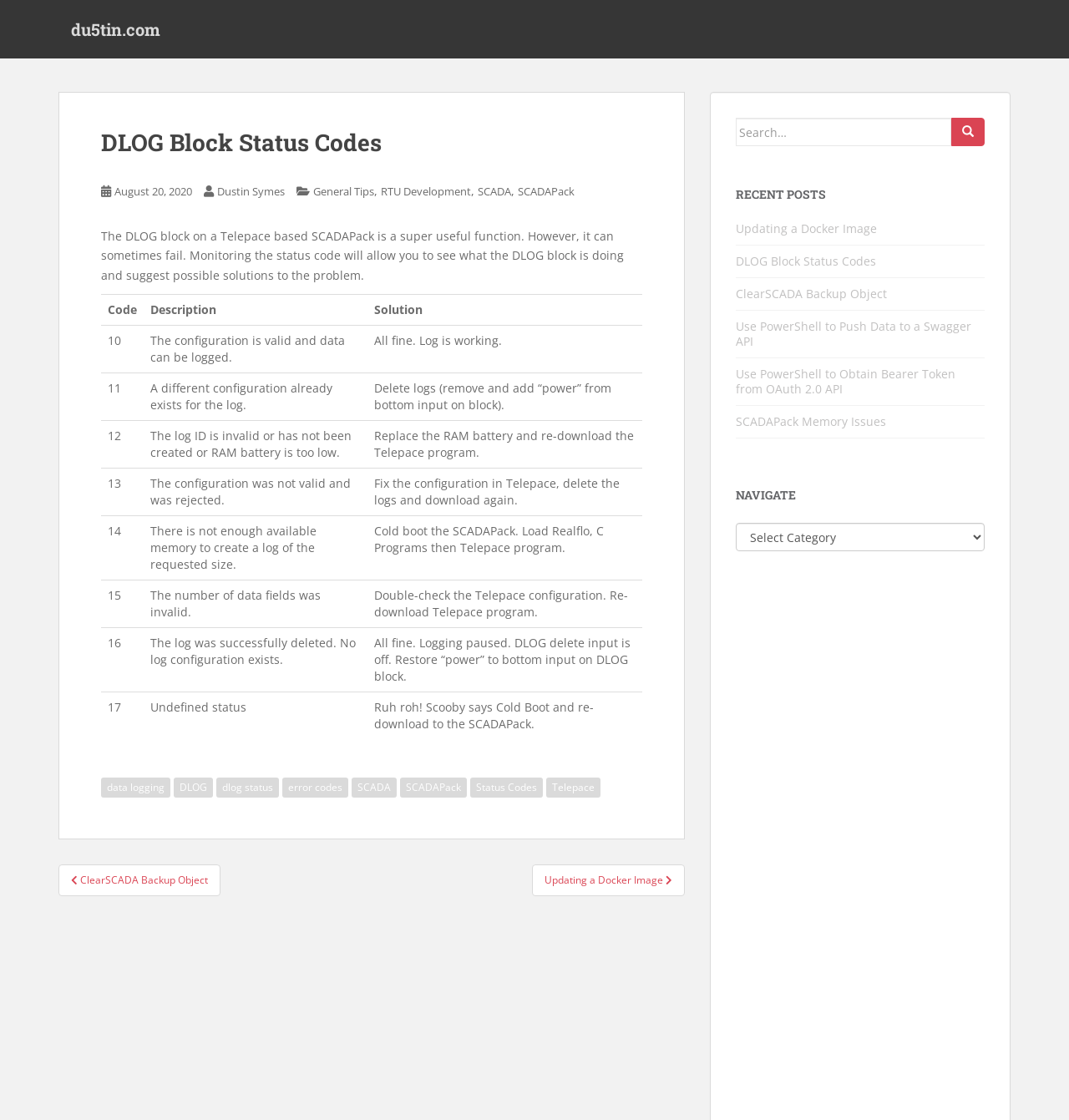Specify the bounding box coordinates of the element's region that should be clicked to achieve the following instruction: "Click on the 'DLOG Block Status Codes' link". The bounding box coordinates consist of four float numbers between 0 and 1, in the format [left, top, right, bottom].

[0.095, 0.116, 0.601, 0.139]